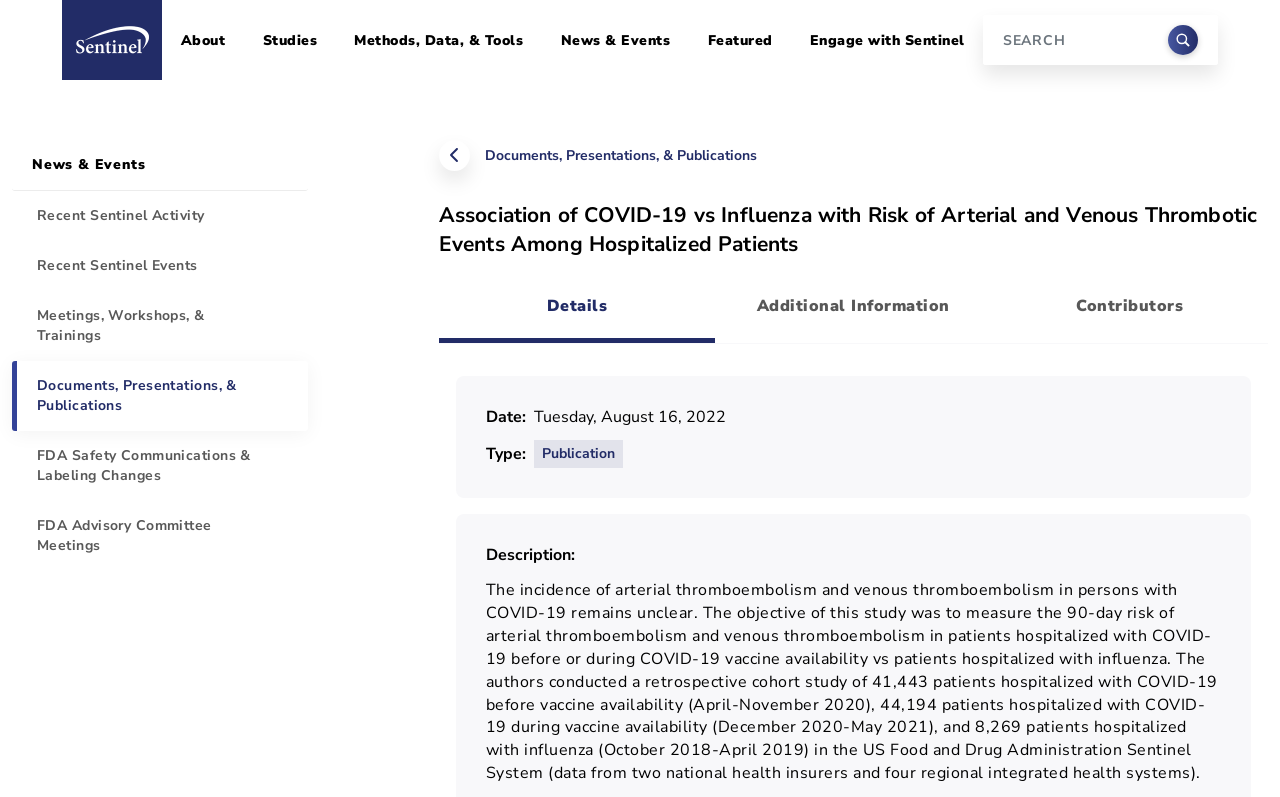Determine the bounding box coordinates of the region to click in order to accomplish the following instruction: "Get contact information". Provide the coordinates as four float numbers between 0 and 1, specifically [left, top, right, bottom].

None